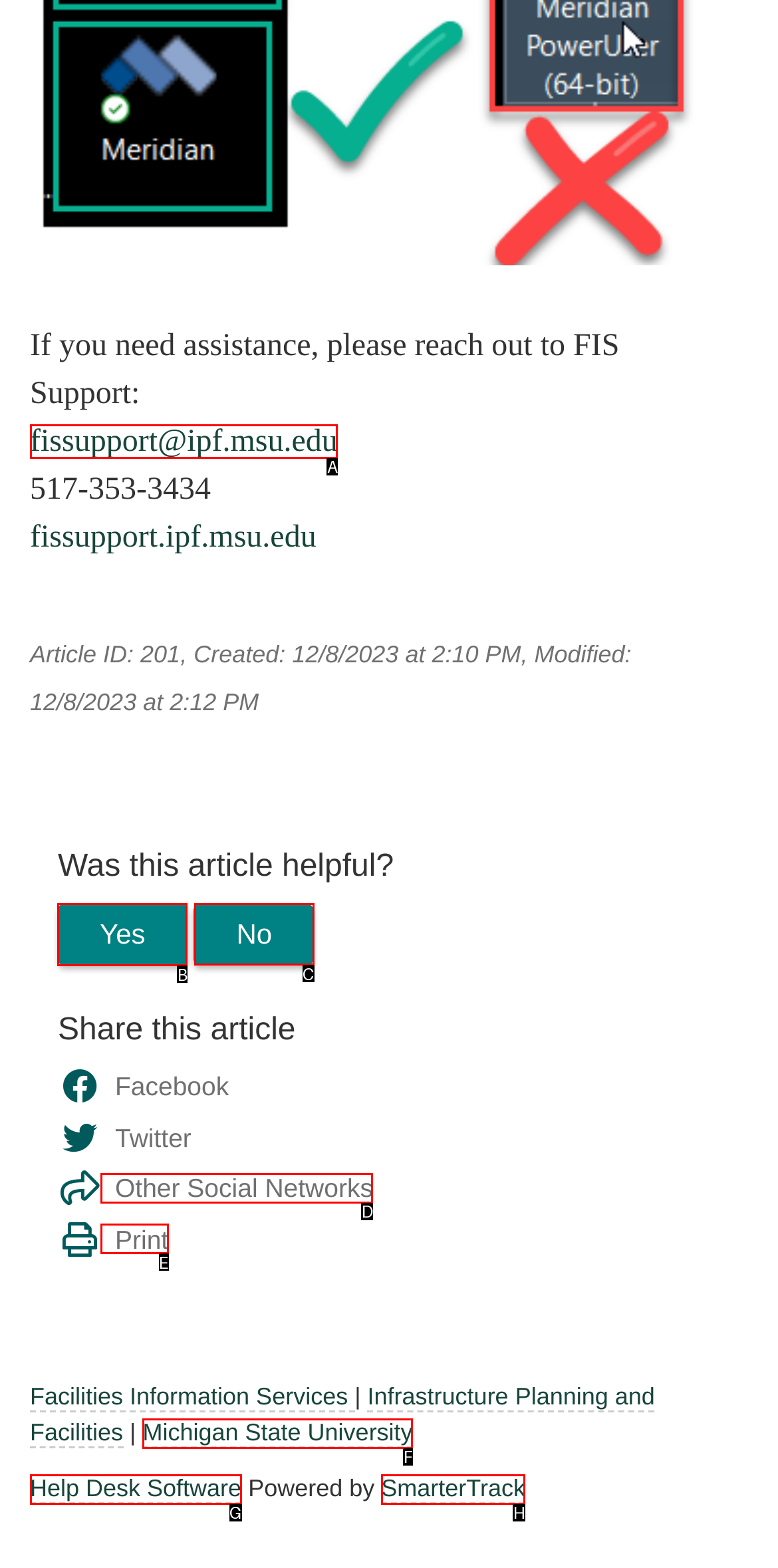Determine the correct UI element to click for this instruction: Rate this article as helpful. Respond with the letter of the chosen element.

B